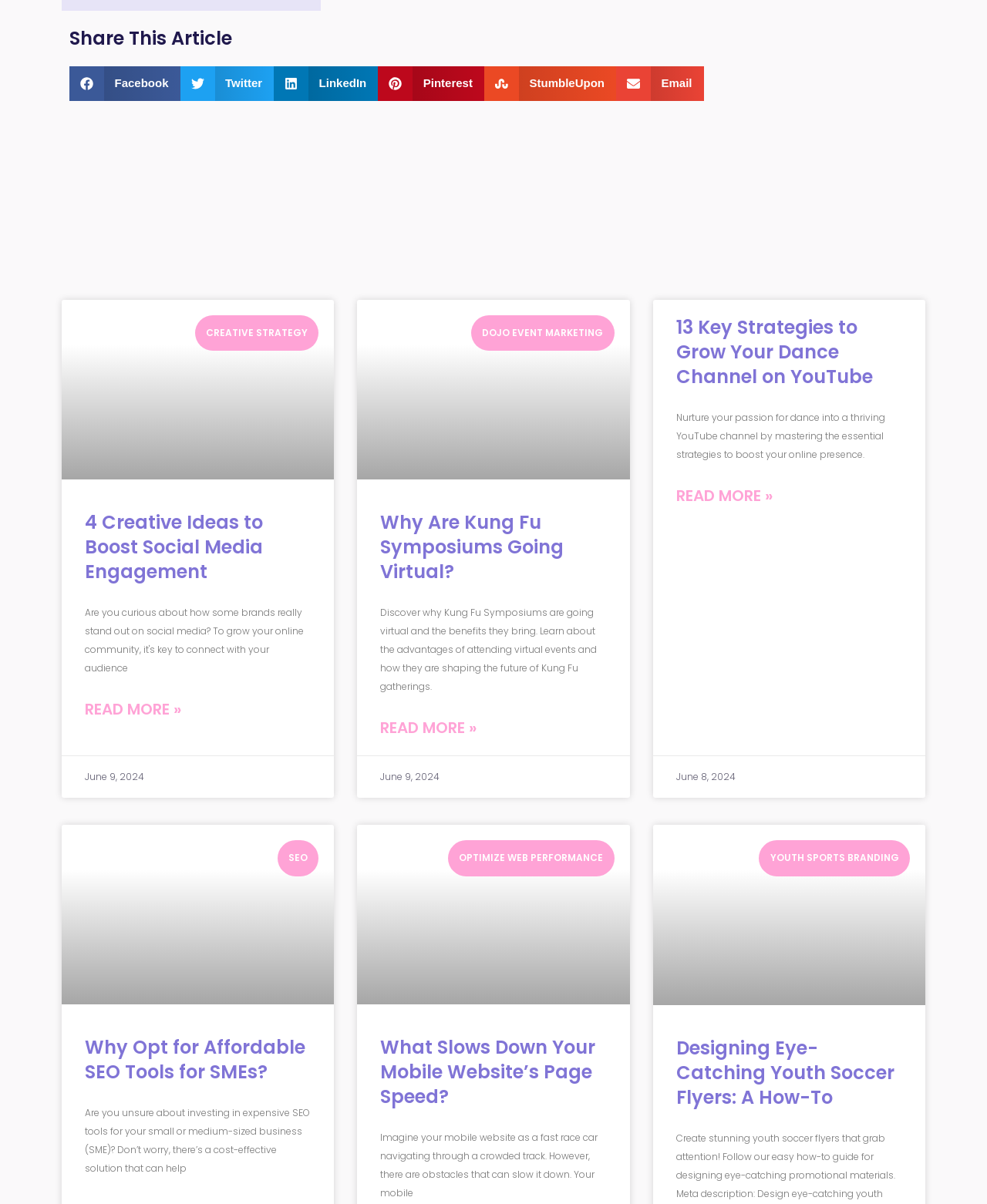Predict the bounding box coordinates of the UI element that matches this description: "Indian Street Animal Clinic". The coordinates should be in the format [left, top, right, bottom] with each value between 0 and 1.

None